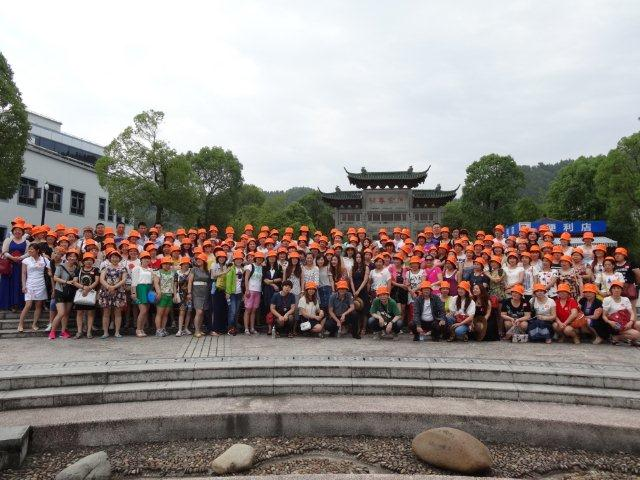Answer the following query with a single word or phrase:
What type of area is the scene set in?

Lush, green area